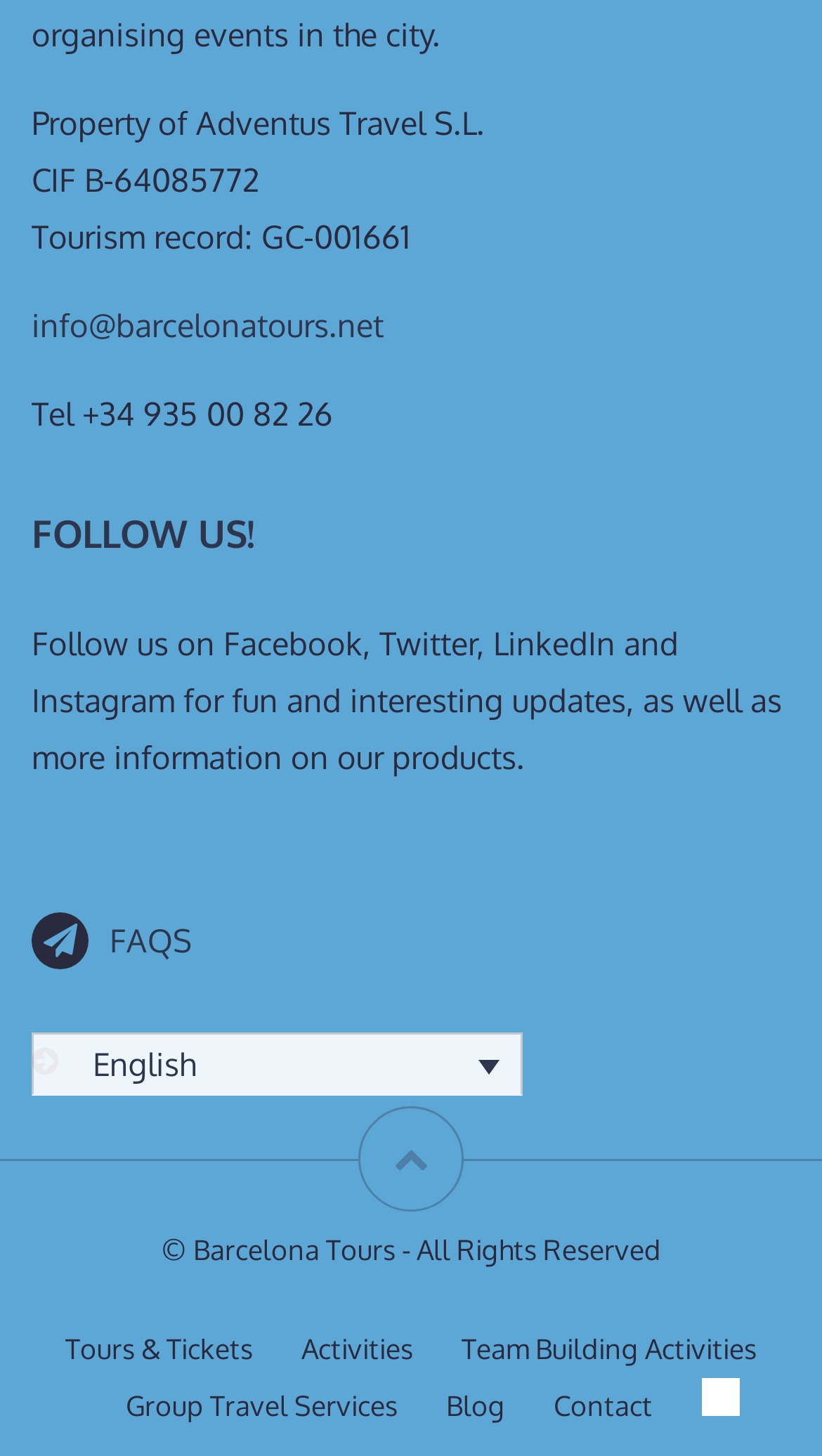What is the last menu item in the bottom navigation?
Please look at the screenshot and answer using one word or phrase.

Contact